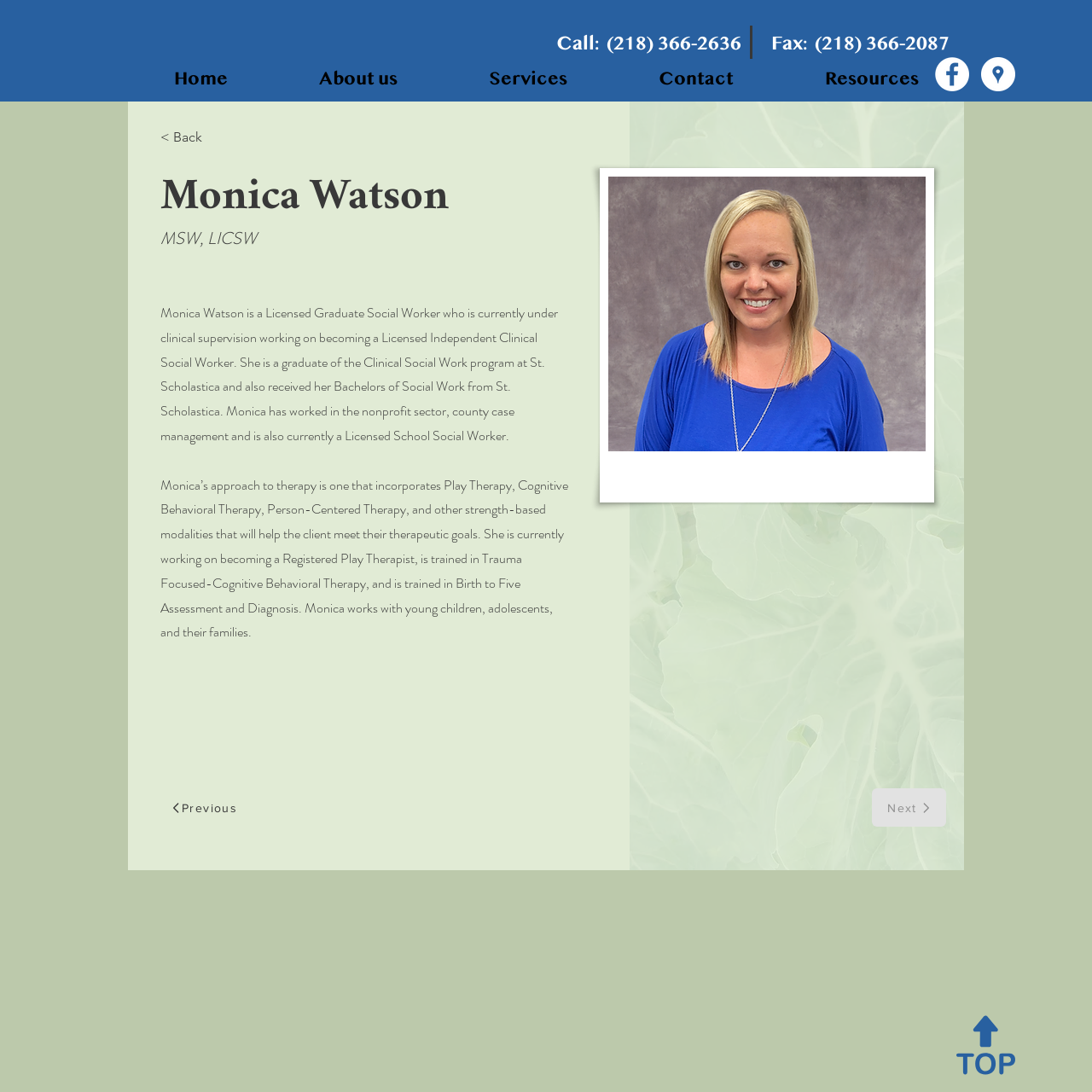Please identify the coordinates of the bounding box that should be clicked to fulfill this instruction: "Click Previous button".

[0.153, 0.722, 0.221, 0.757]